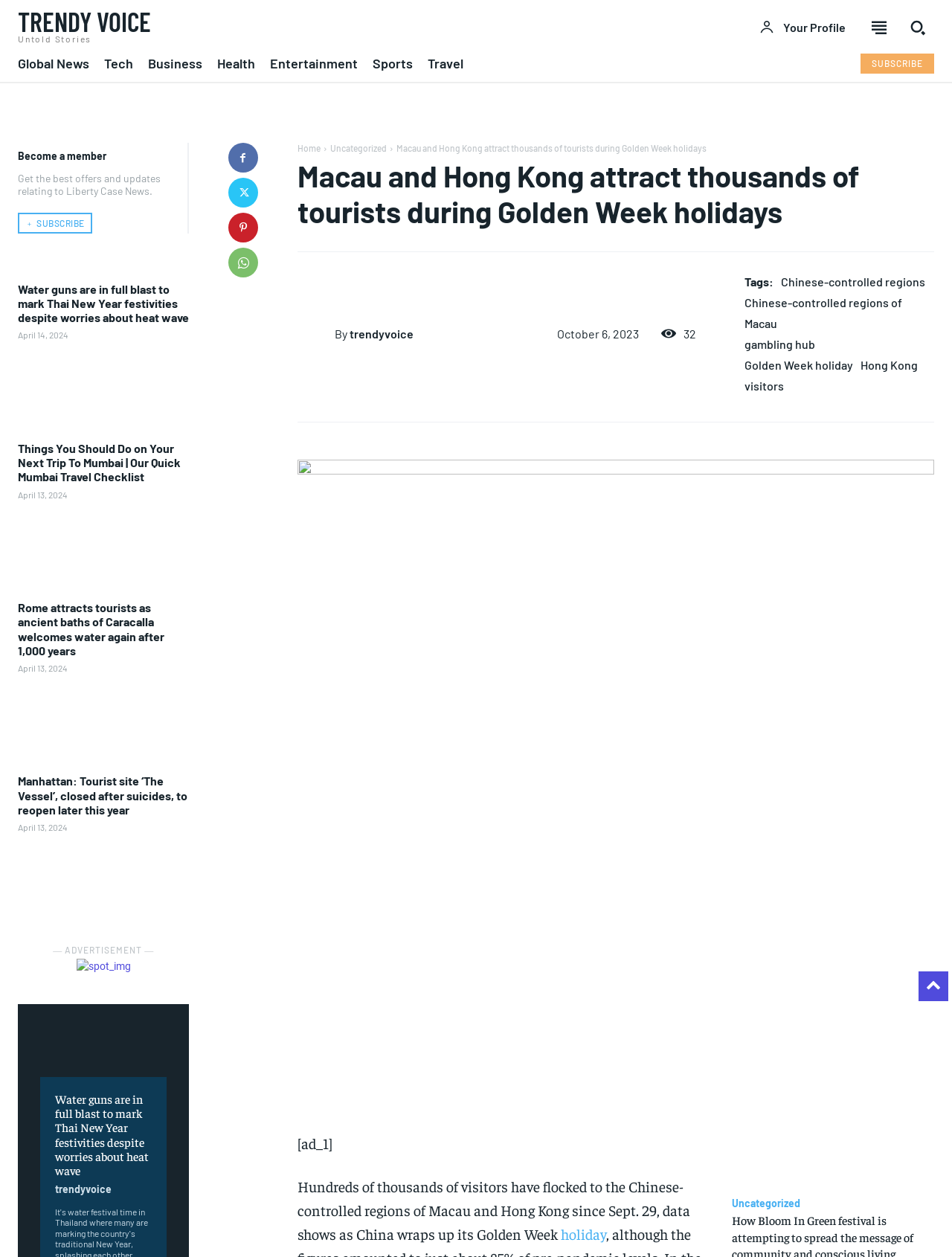Identify the bounding box for the element characterized by the following description: "Golden Week holiday".

[0.782, 0.284, 0.896, 0.296]